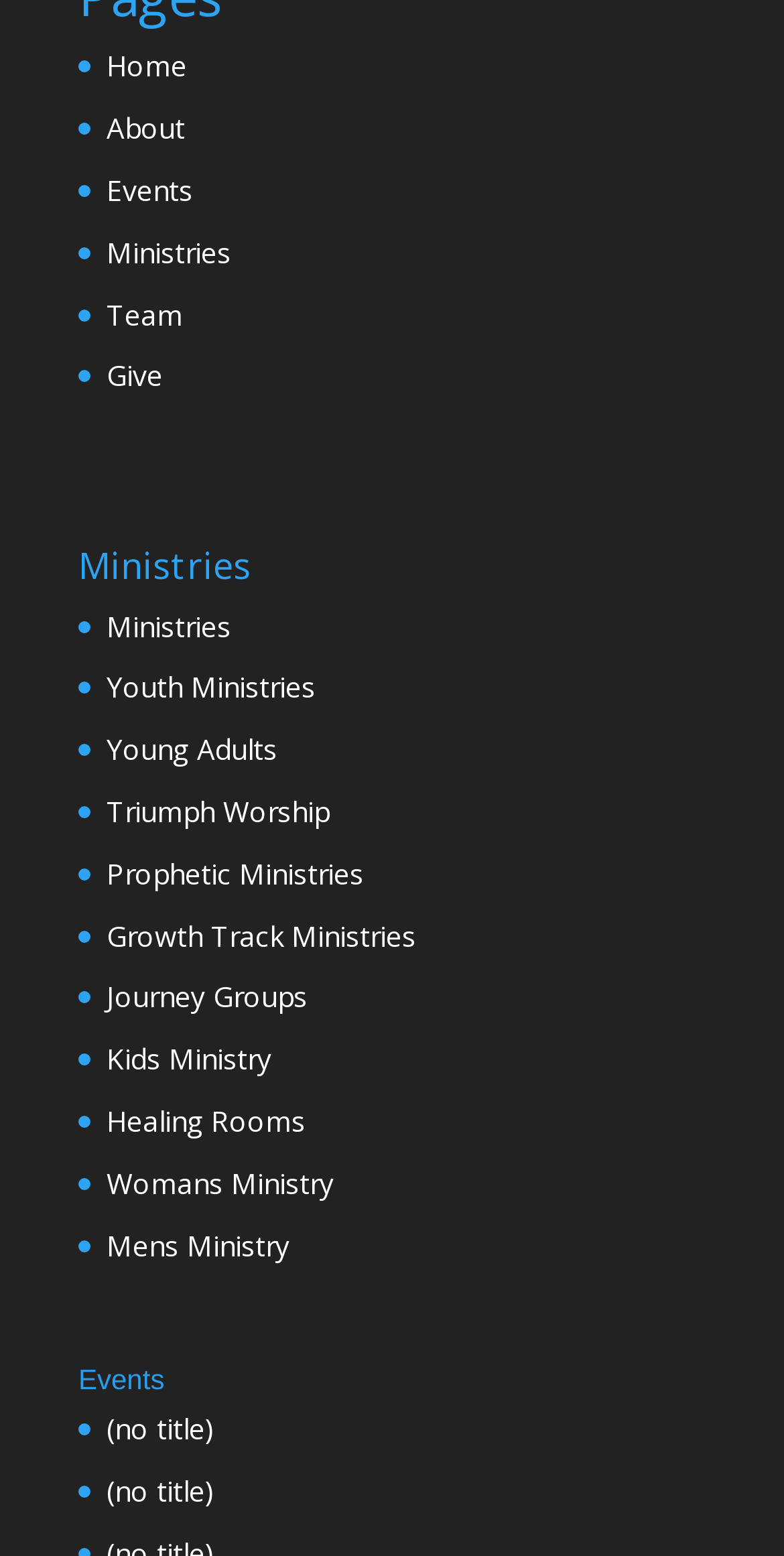Using the description: "About", identify the bounding box of the corresponding UI element in the screenshot.

[0.136, 0.07, 0.236, 0.095]